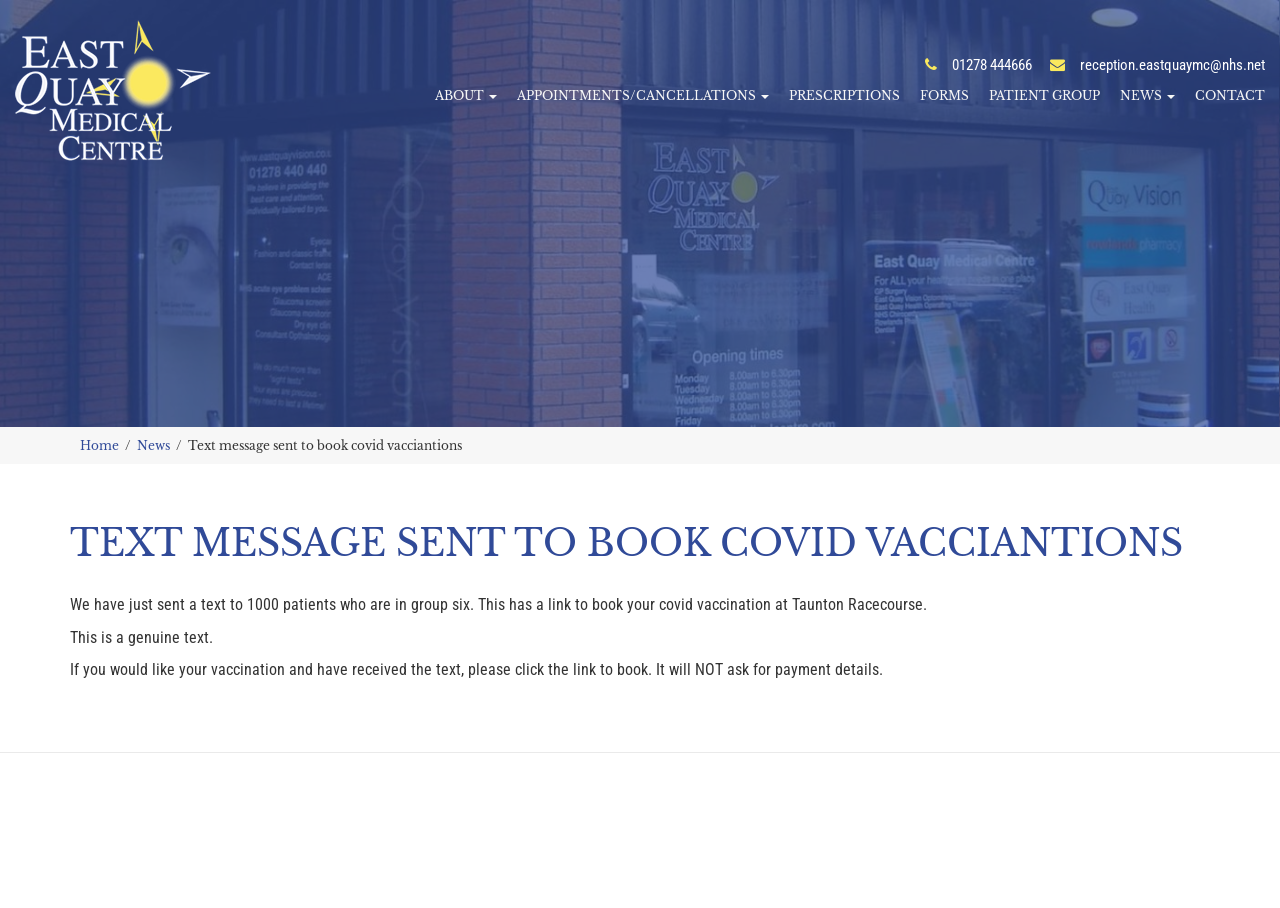Please mark the bounding box coordinates of the area that should be clicked to carry out the instruction: "call the phone number".

[0.744, 0.061, 0.809, 0.081]